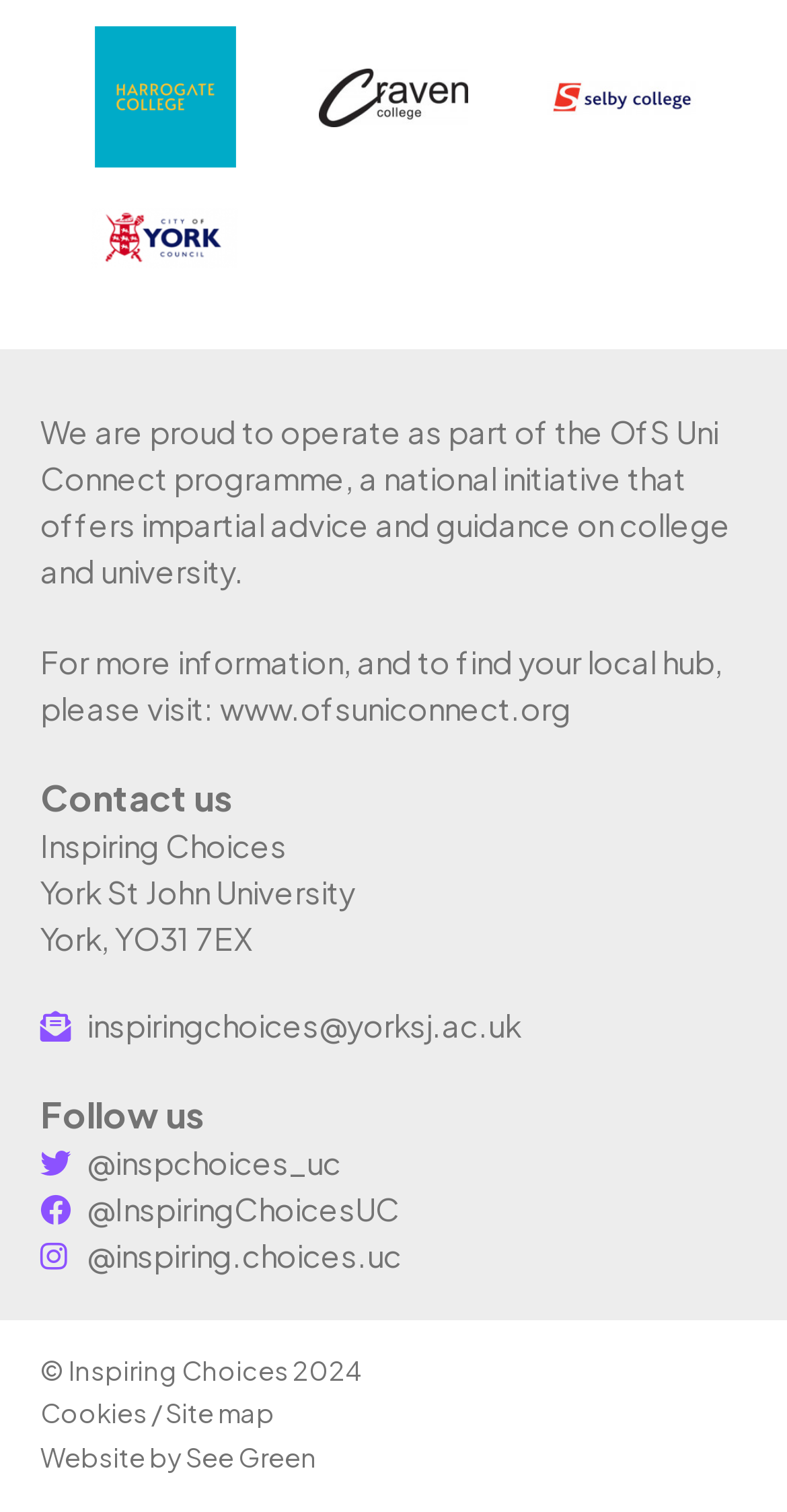Determine the bounding box coordinates of the section I need to click to execute the following instruction: "contact us". Provide the coordinates as four float numbers between 0 and 1, i.e., [left, top, right, bottom].

[0.051, 0.511, 0.949, 0.545]